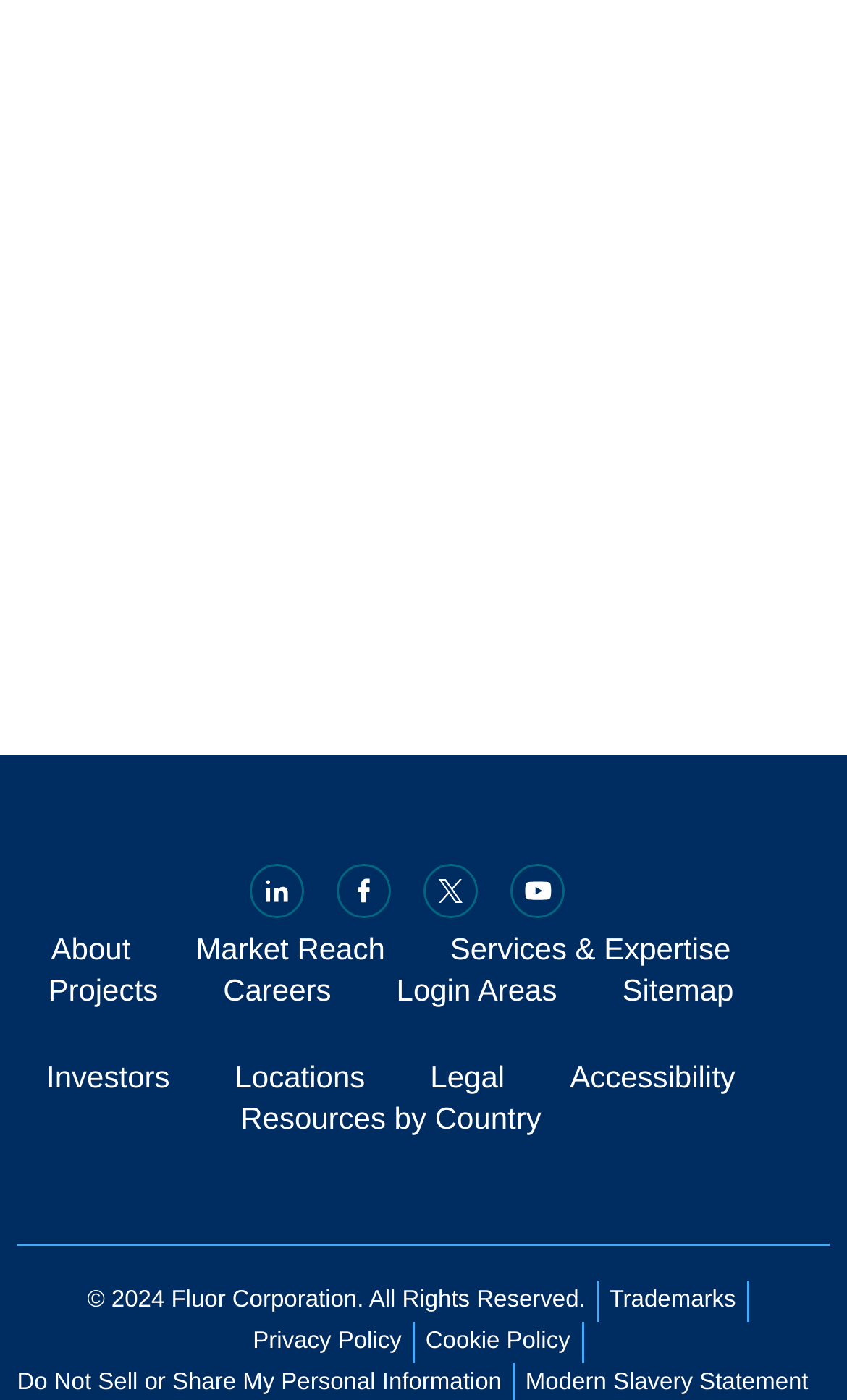Find the bounding box coordinates for the area you need to click to carry out the instruction: "Learn about the company". The coordinates should be four float numbers between 0 and 1, indicated as [left, top, right, bottom].

[0.06, 0.665, 0.154, 0.69]